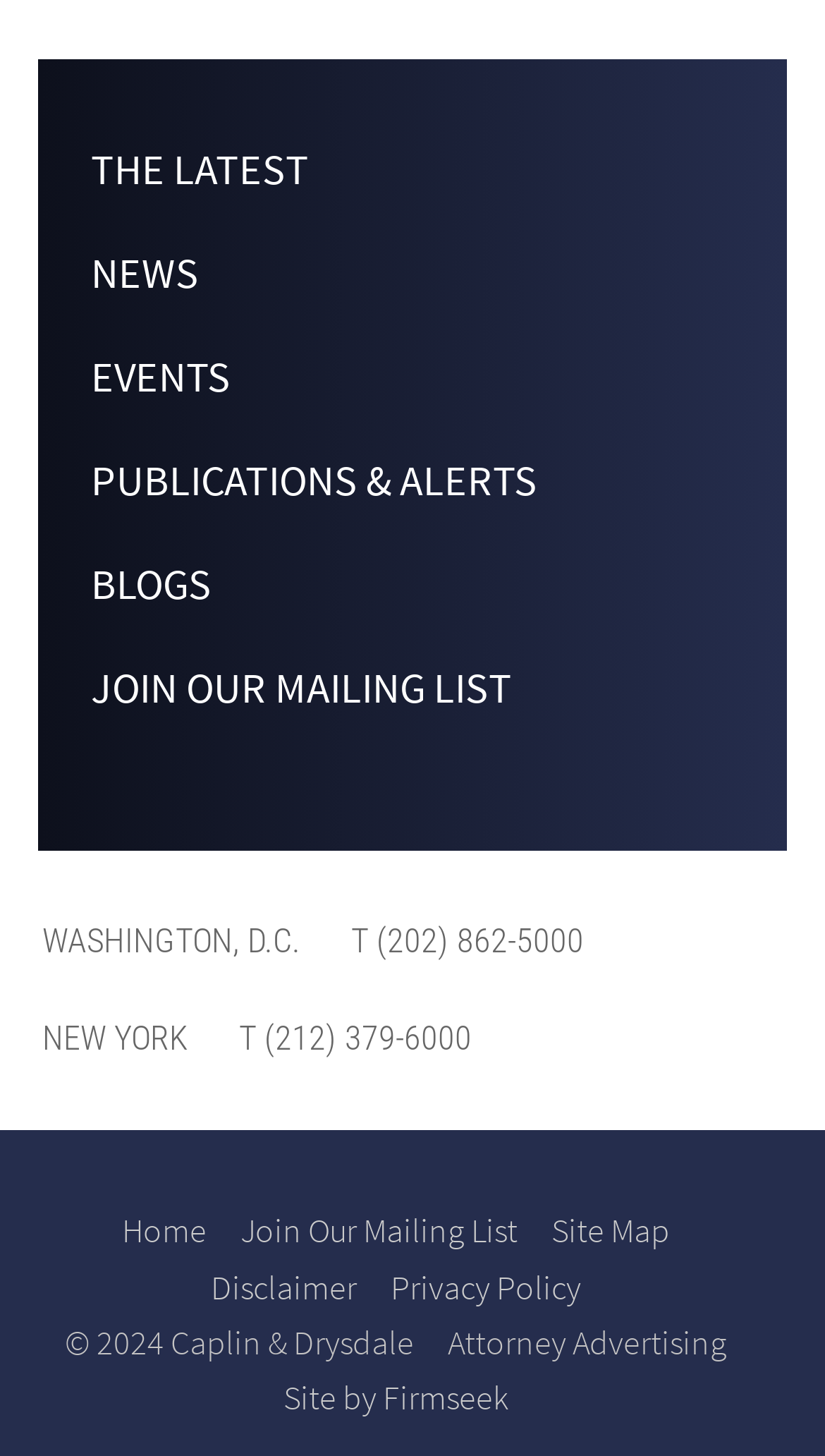Carefully examine the image and provide an in-depth answer to the question: What is the copyright year of the website?

I found the copyright year by examining the StaticText element with the text '© 2024 Caplin & Drysdale'. This element is located at the bottom of the page, indicating the copyright year of the website.